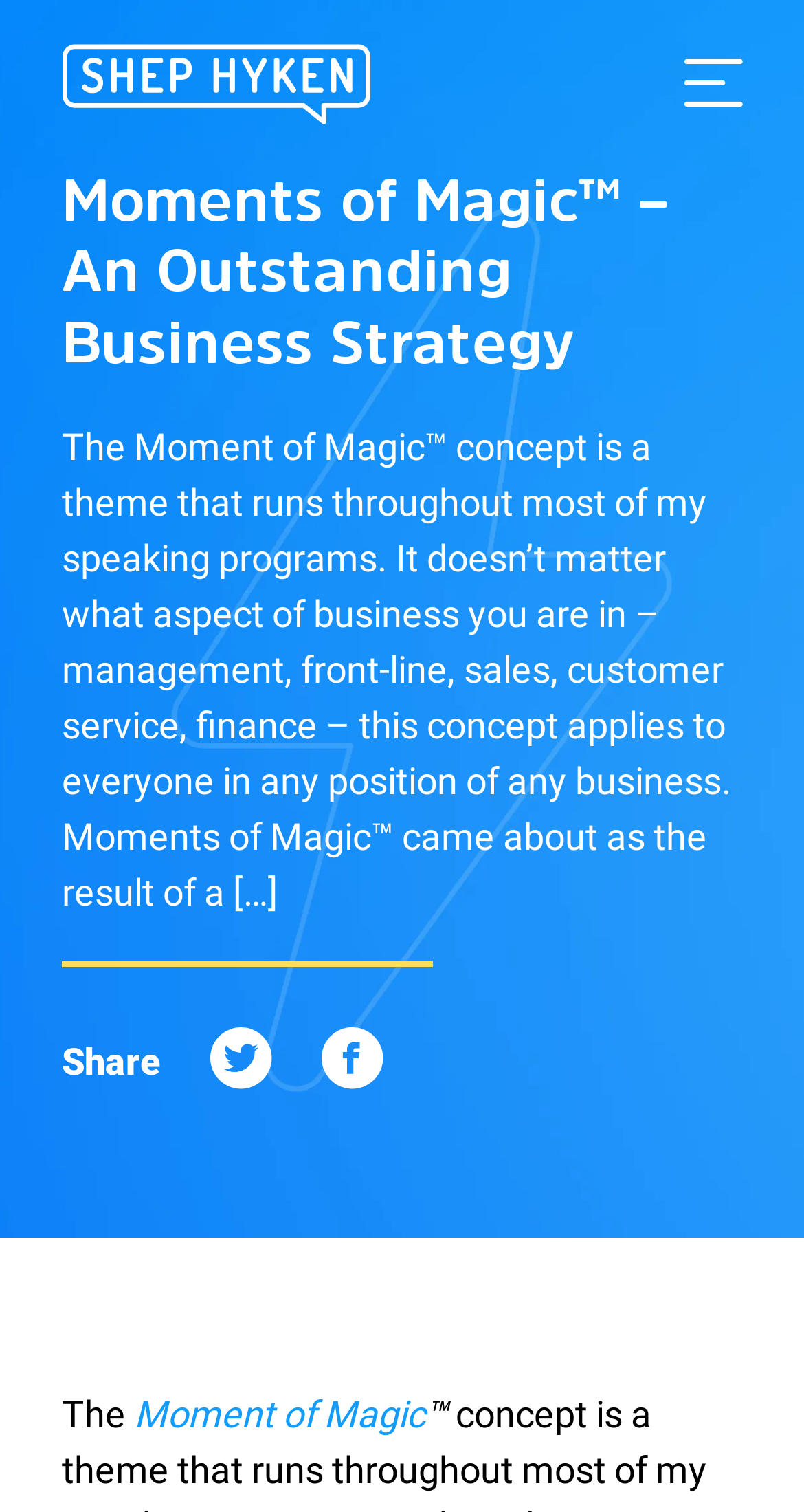Examine the screenshot and answer the question in as much detail as possible: What is the position of the image on the webpage?

I found the answer by looking at the bounding box coordinates of the image element, which has a y1 value of 0.0, indicating that it is located at the top of the webpage.